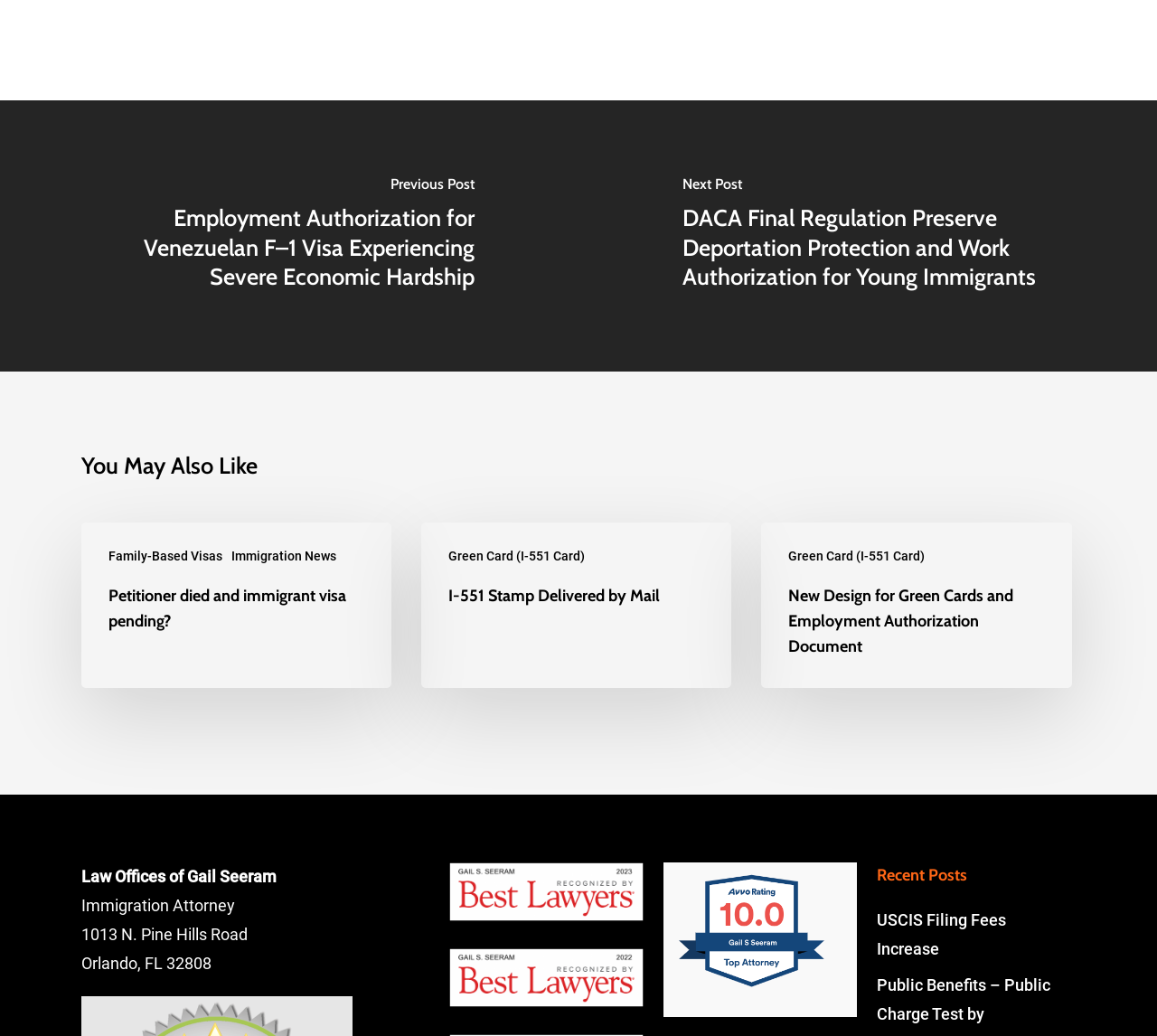What is the topic of the previous post?
Using the image, respond with a single word or phrase.

Employment Authorization for Venezuelan F–1 Visa Experiencing Severe Economic Hardship